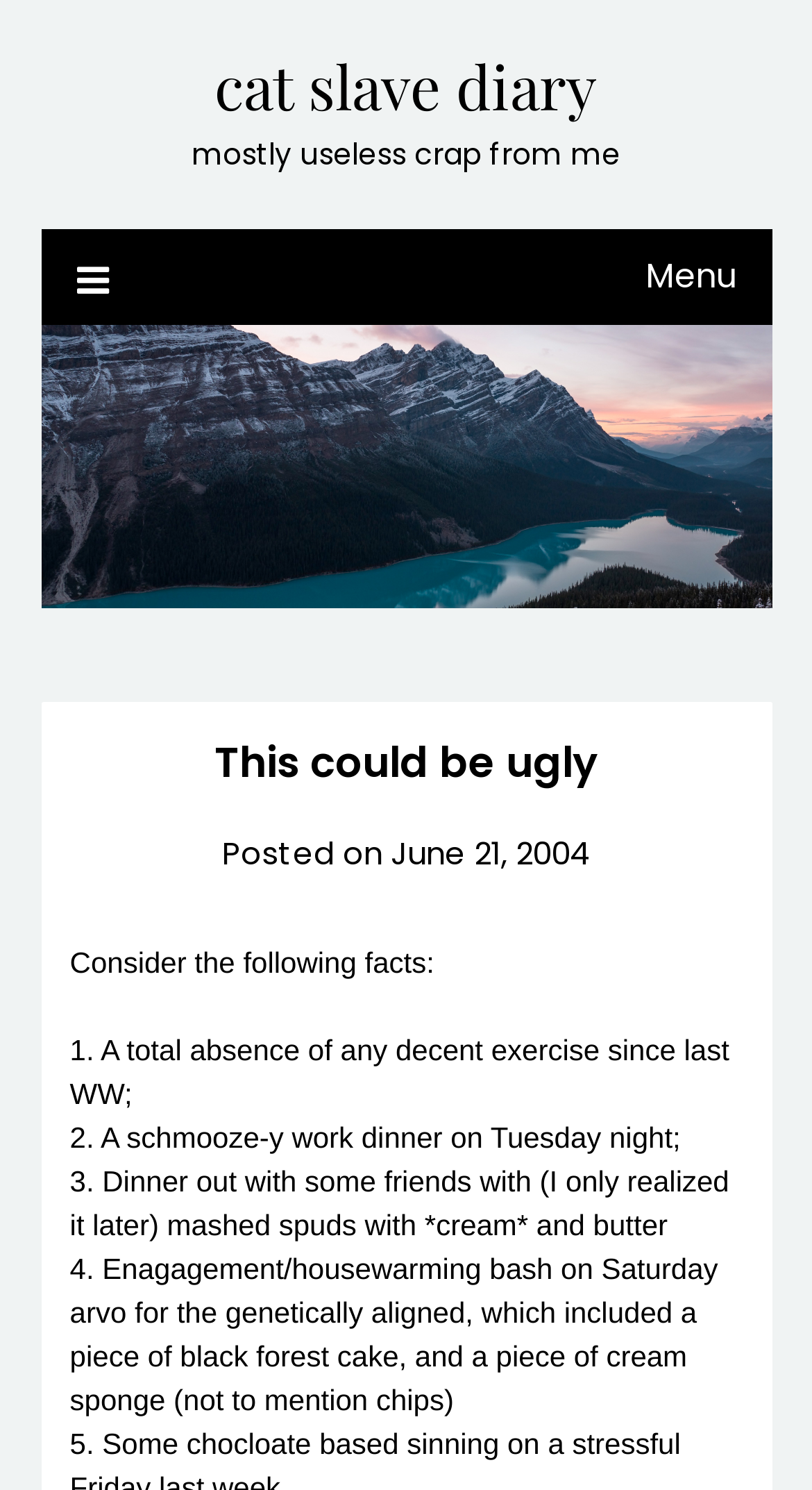Please provide a one-word or short phrase answer to the question:
How many points are mentioned in the article?

4